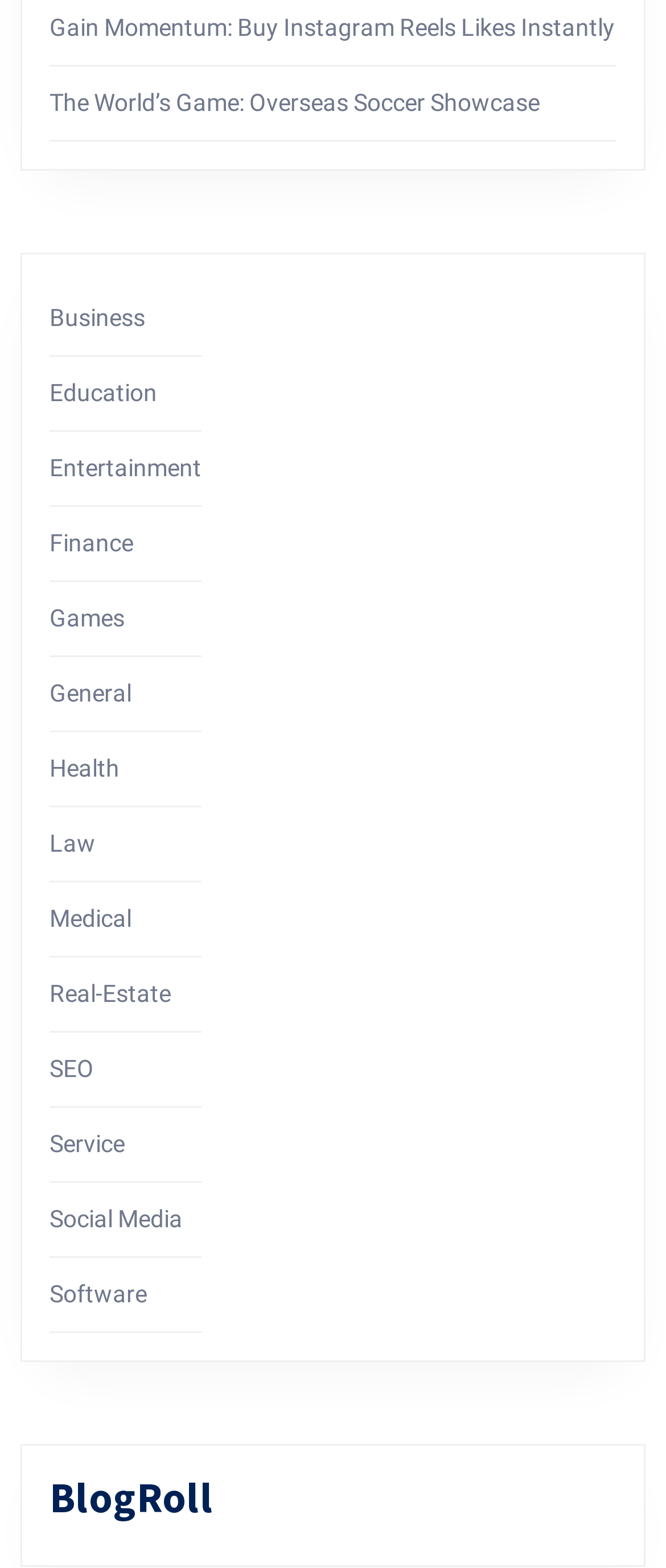Please provide the bounding box coordinates in the format (top-left x, top-left y, bottom-right x, bottom-right y). Remember, all values are floating point numbers between 0 and 1. What is the bounding box coordinate of the region described as: Social Media

[0.074, 0.768, 0.274, 0.786]